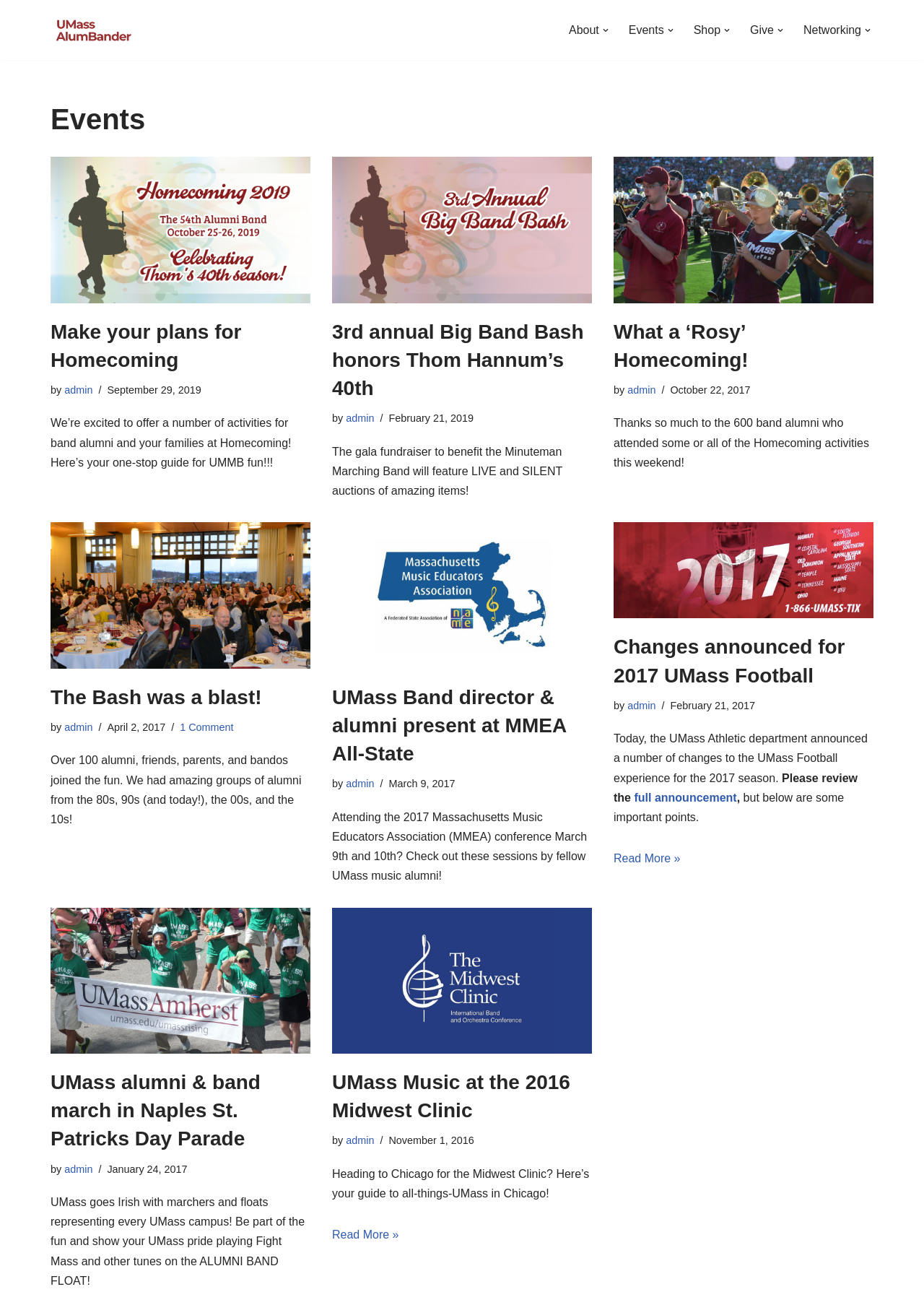Provide a one-word or short-phrase response to the question:
How many articles are on this webpage?

4